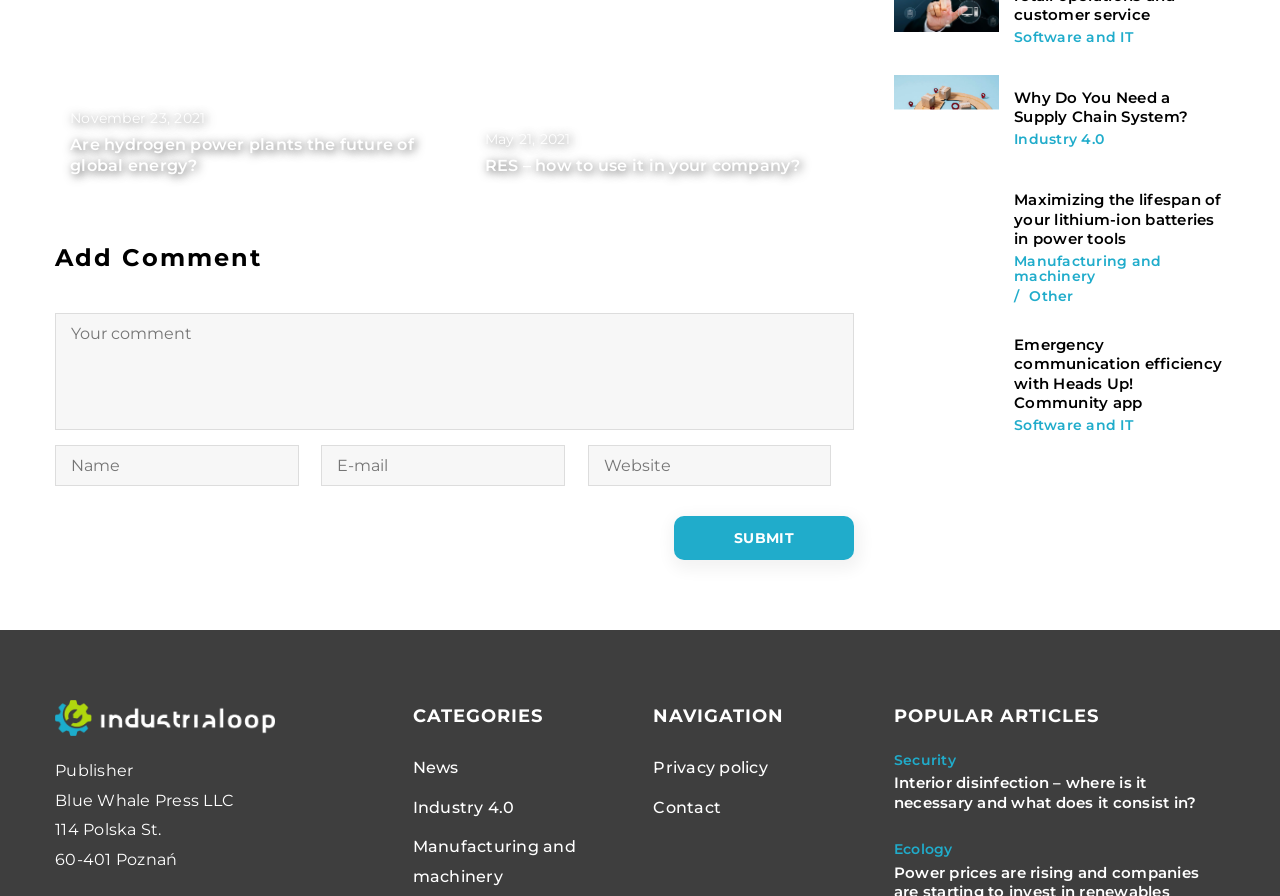What categories are available?
Ensure your answer is thorough and detailed.

I found the categories by looking at the links under the 'CATEGORIES' heading. These links are likely categories that users can browse to find related articles.